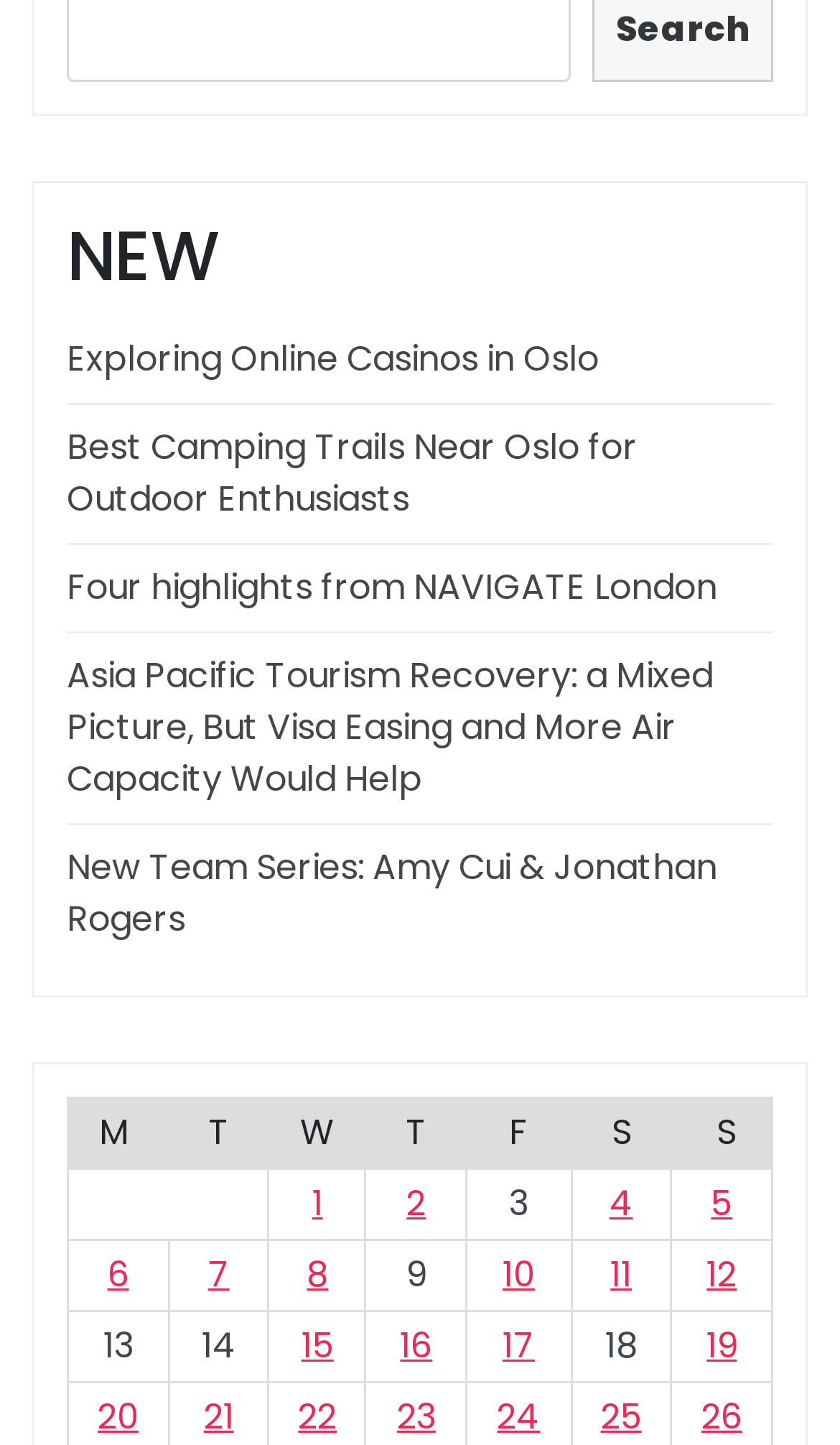Utilize the information from the image to answer the question in detail:
What is the first link on the webpage?

The first link on the webpage is 'Exploring Online Casinos in Oslo' which is located at the top of the webpage with a bounding box coordinate of [0.079, 0.231, 0.713, 0.265].